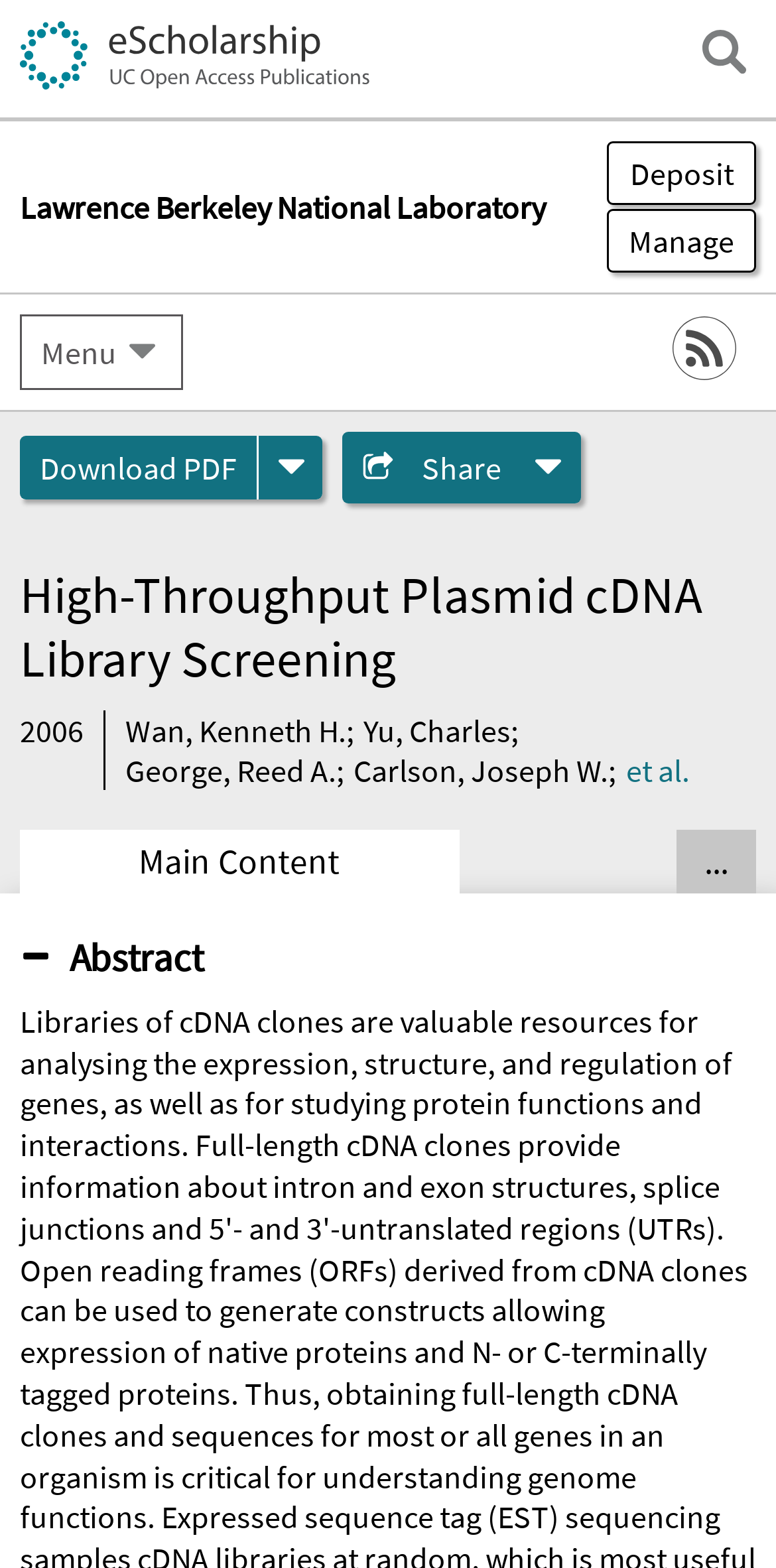Please identify the bounding box coordinates of the element that needs to be clicked to execute the following command: "show all authors". Provide the bounding box using four float numbers between 0 and 1, formatted as [left, top, right, bottom].

[0.872, 0.529, 0.974, 0.57]